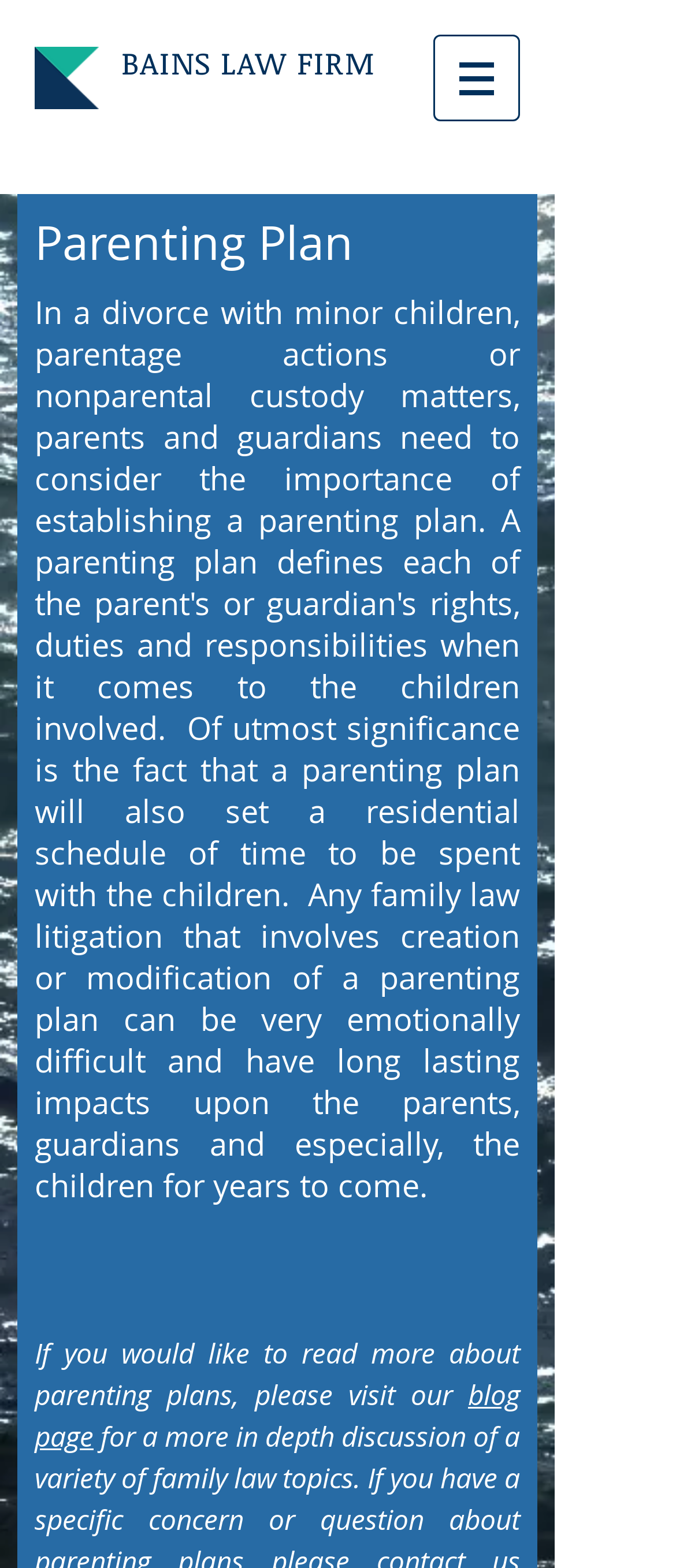What is the name of the law firm?
Examine the webpage screenshot and provide an in-depth answer to the question.

I determined the answer by looking at the heading element with the text 'BAINS LAW FIRM' which is a prominent element on the webpage, indicating that it is the name of the law firm.